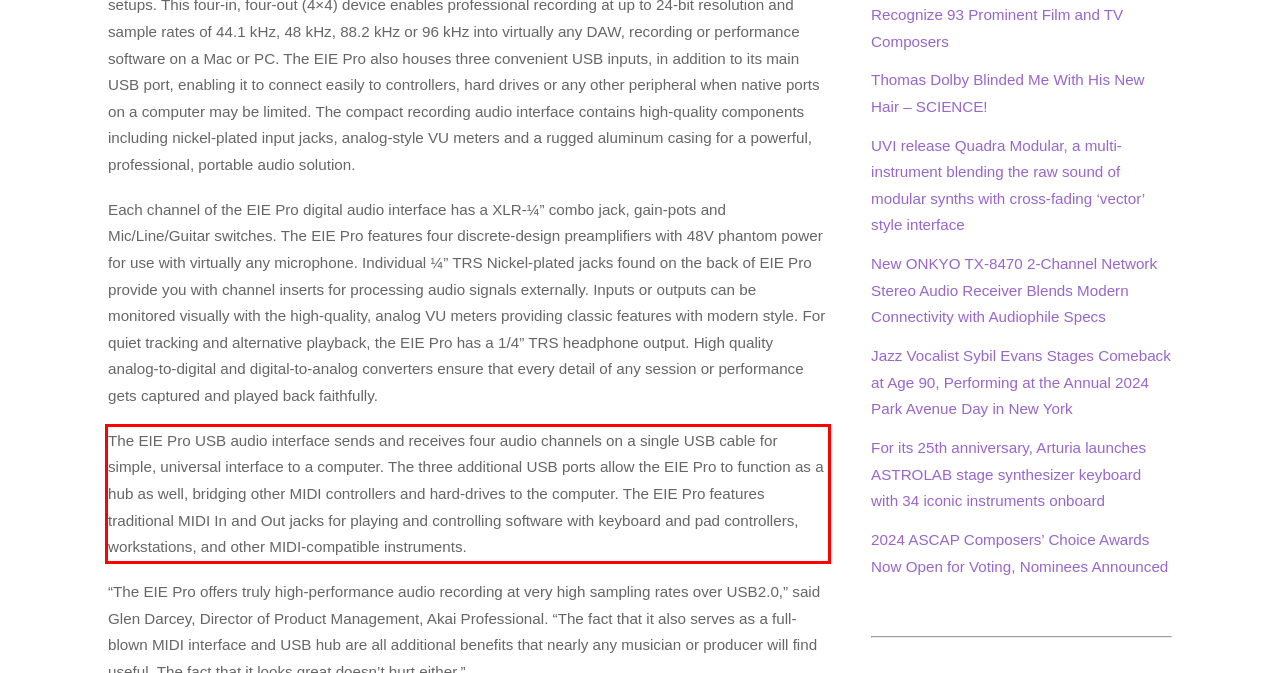Given a screenshot of a webpage, identify the red bounding box and perform OCR to recognize the text within that box.

The EIE Pro USB audio interface sends and receives four audio channels on a single USB cable for simple, universal interface to a computer. The three additional USB ports allow the EIE Pro to function as a hub as well, bridging other MIDI controllers and hard-drives to the computer. The EIE Pro features traditional MIDI In and Out jacks for playing and controlling software with keyboard and pad controllers, workstations, and other MIDI-compatible instruments.